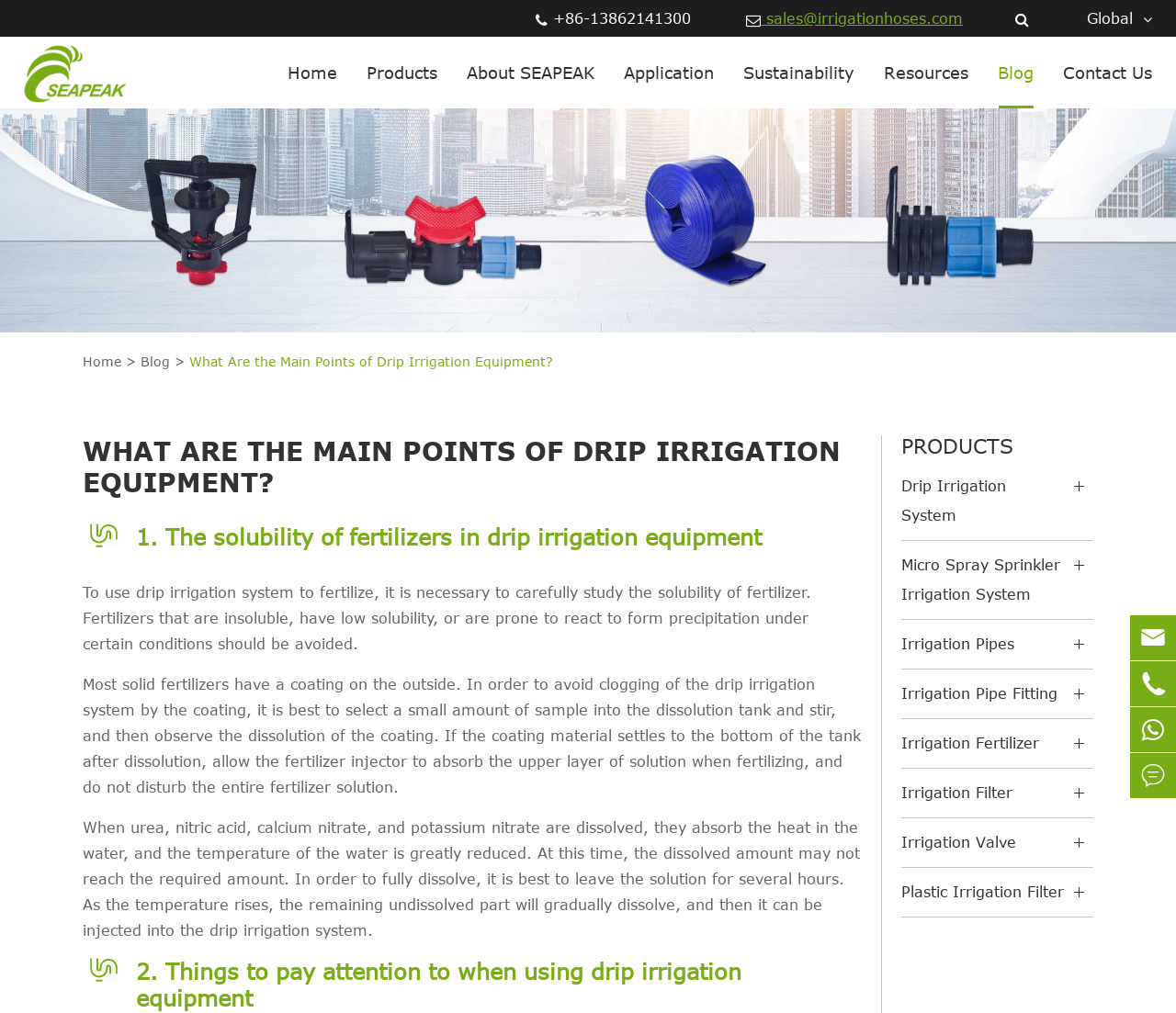What is the purpose of studying the solubility of fertilizer in drip irrigation equipment?
Give a single word or phrase as your answer by examining the image.

To avoid clogging